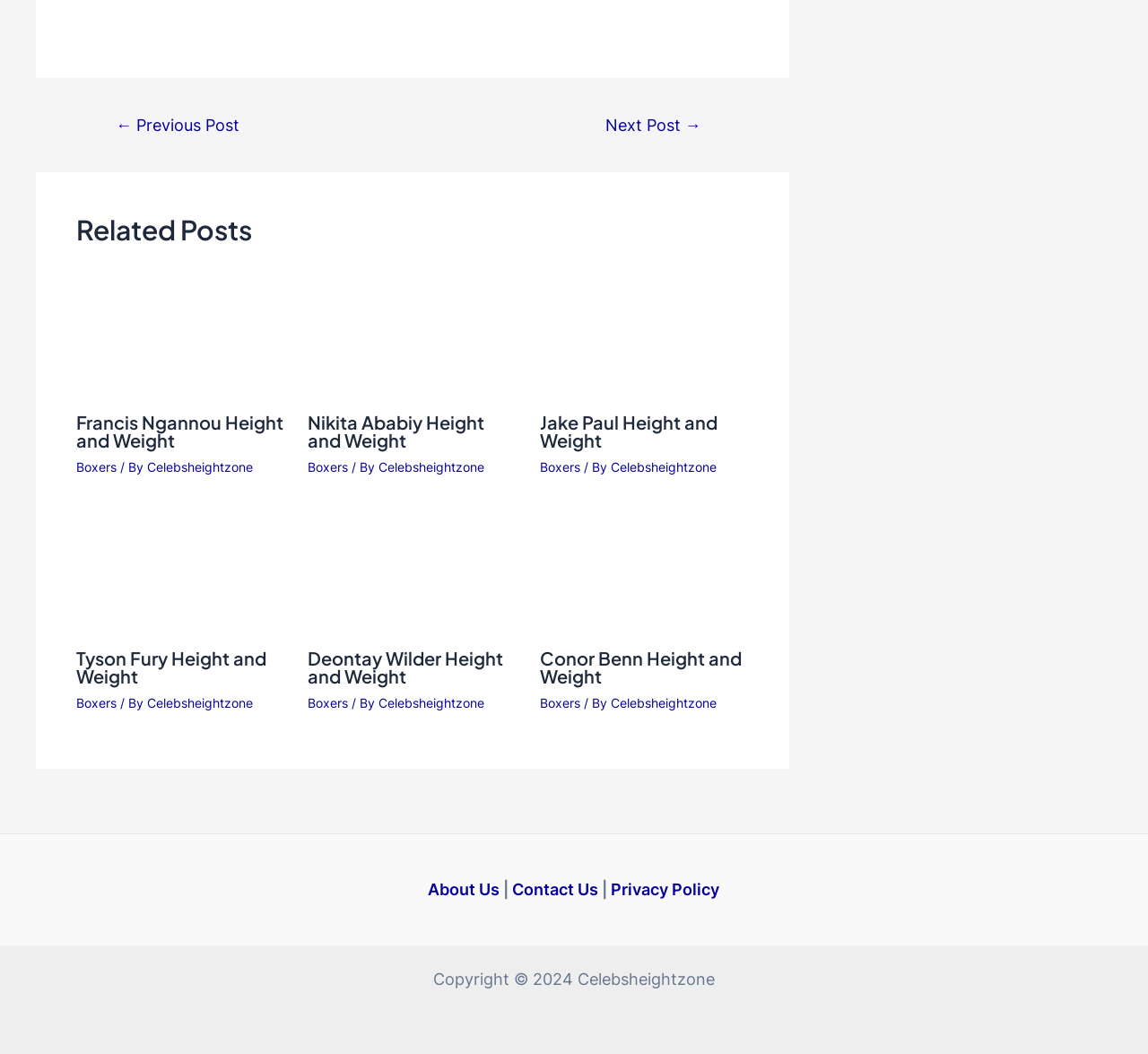Find the bounding box coordinates of the UI element according to this description: "← Previous Post".

[0.08, 0.111, 0.23, 0.127]